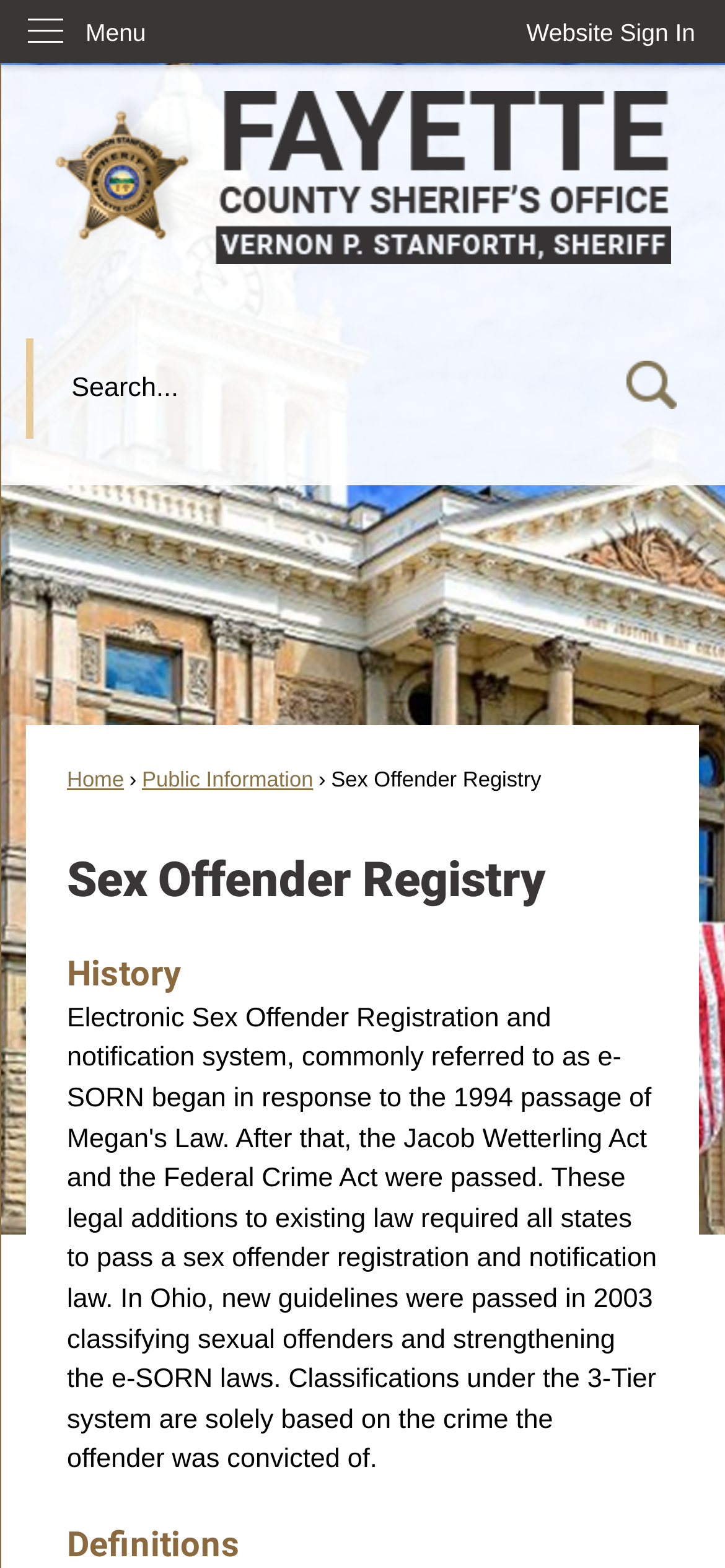Please determine the bounding box coordinates for the element that should be clicked to follow these instructions: "Go to CONTACT US page".

None